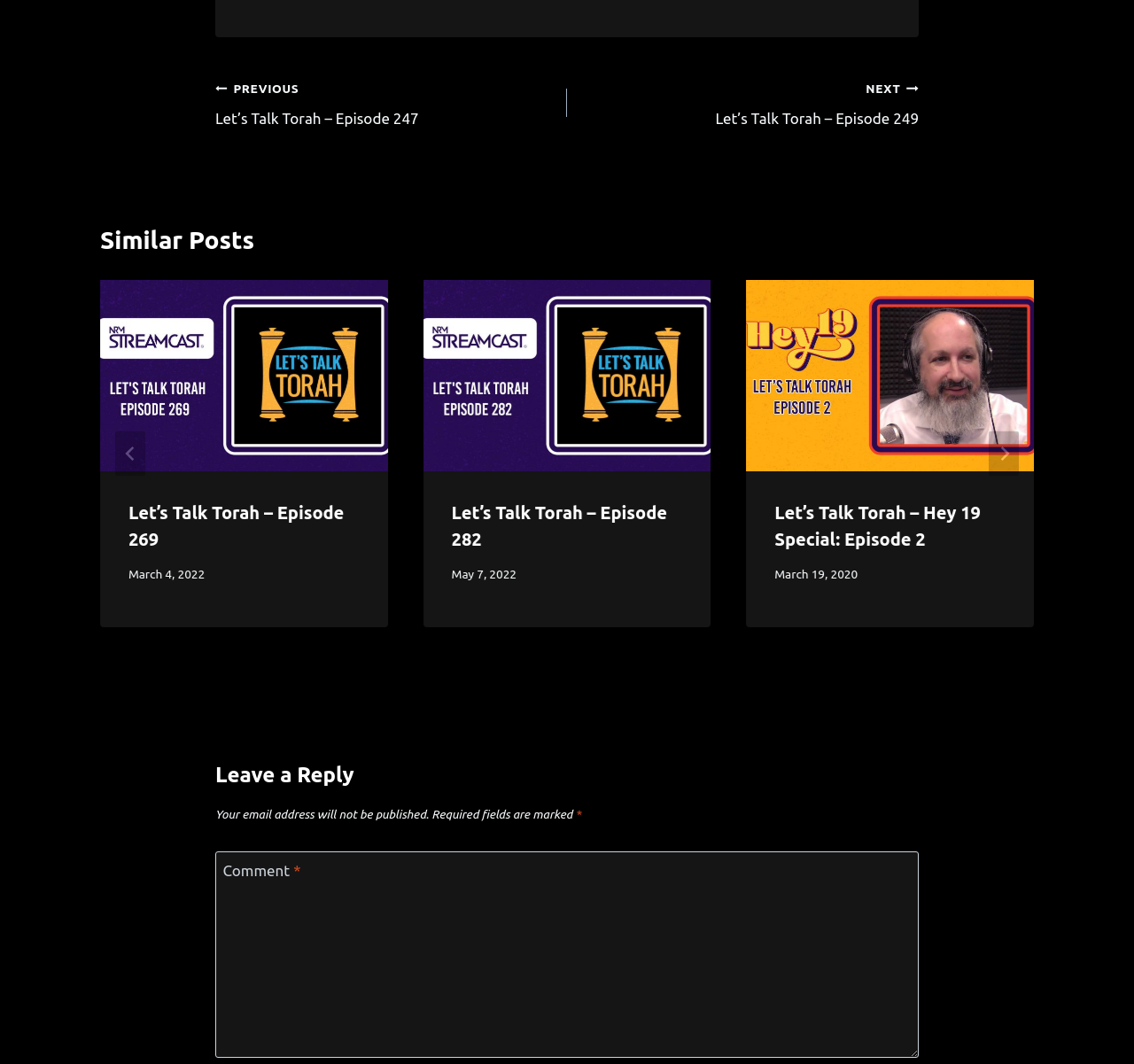Locate the bounding box coordinates of the UI element described by: "aria-label="Go to last slide"". The bounding box coordinates should consist of four float numbers between 0 and 1, i.e., [left, top, right, bottom].

[0.102, 0.405, 0.128, 0.448]